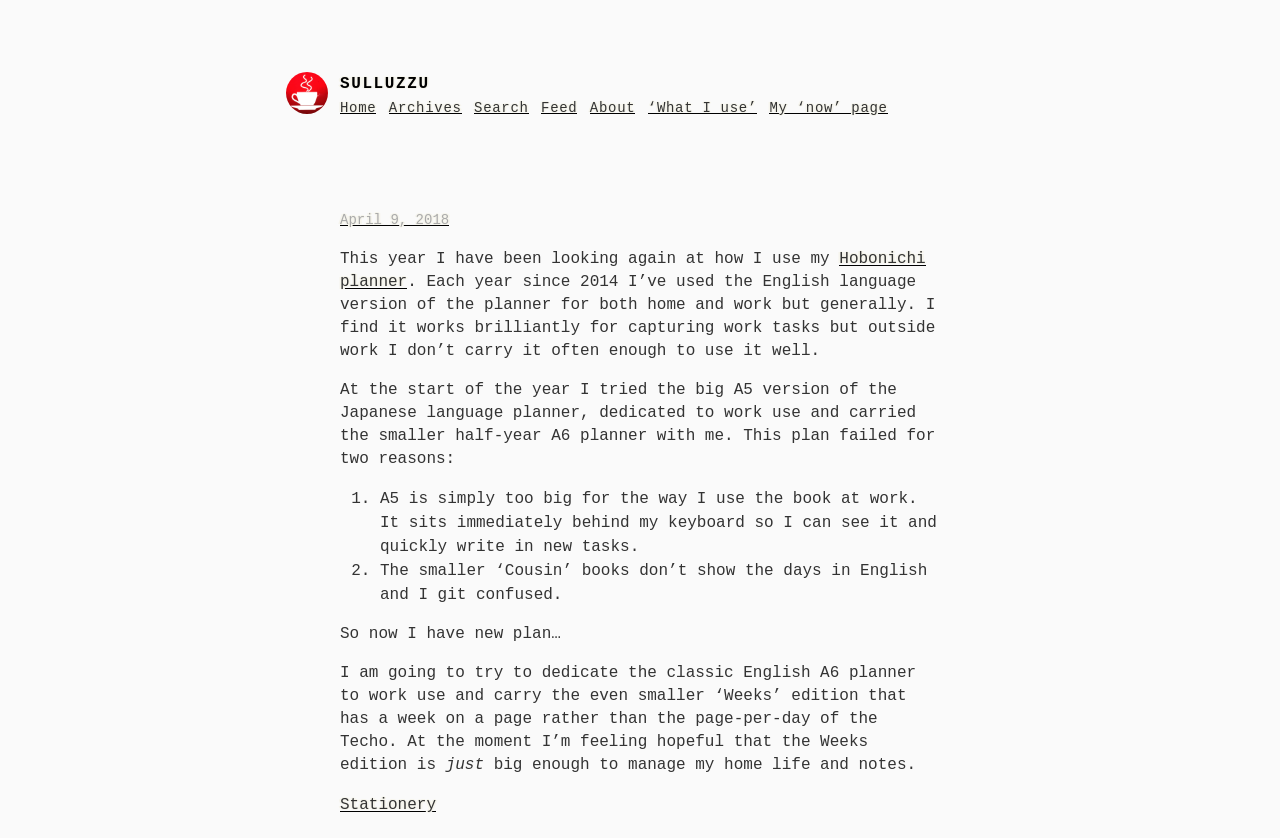Find the bounding box coordinates for the HTML element specified by: "‘What I use’".

[0.506, 0.119, 0.591, 0.138]